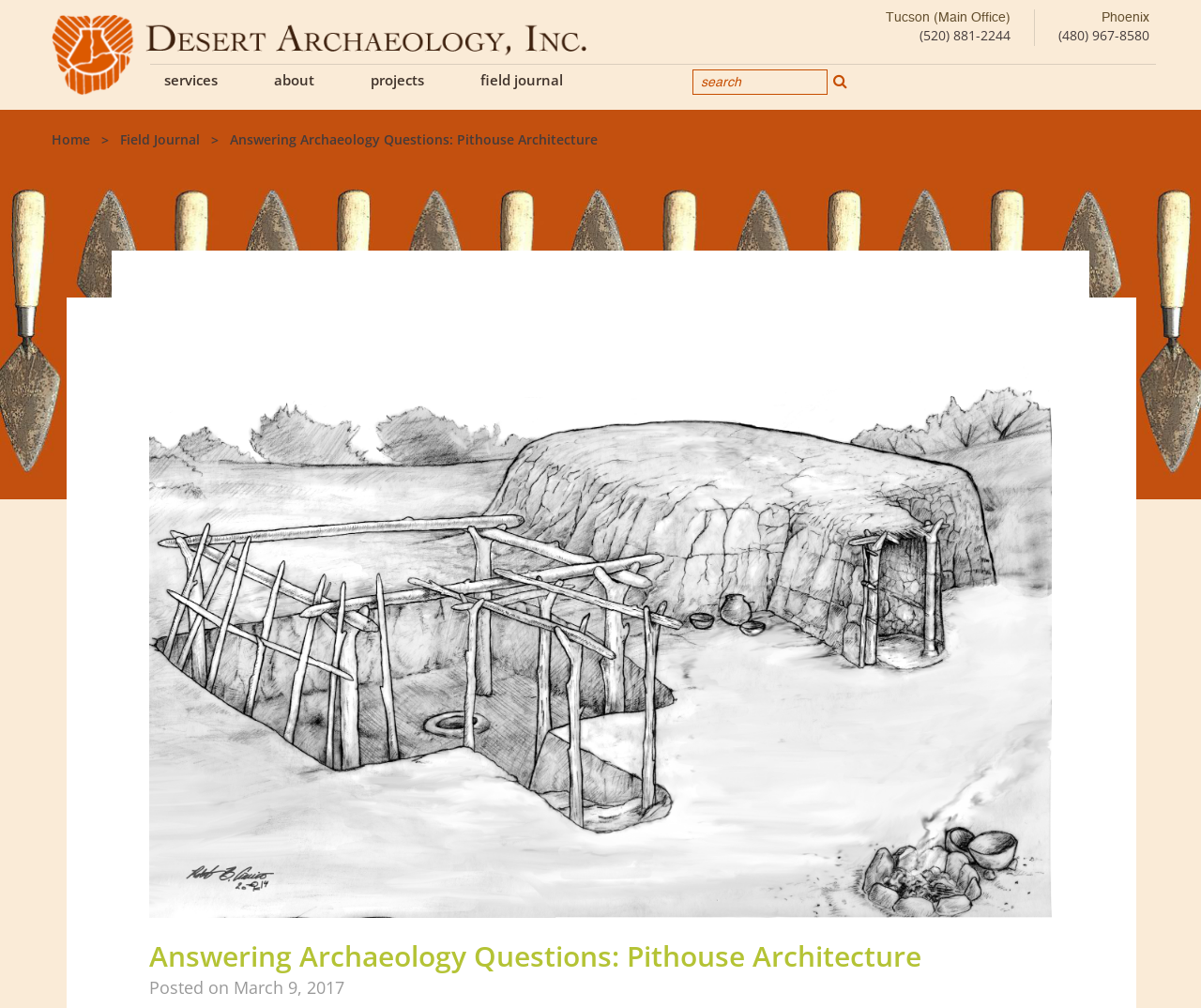Describe all significant elements and features of the webpage.

The webpage is about Desert Archaeology, Inc., a full-service cultural resources management company. At the top, there is a heading with the company's name and a link to its main page. Below it, there are two columns of links and text. On the left, there are links to various services offered by the company, including cultural resources management, artifact and specimen analysis, and graphics, mapping, and photography. On the right, there are links to information about the company, such as its mission and values, certifications, recognition, staff, and open positions.

In the middle of the page, there is a search bar with a submit button. Below the search bar, there are links to different sections of the website, including Home, Field Journal, and a specific article titled "Answering Archaeology Questions: Pithouse Architecture". This article has a large illustration of a pithouse, which is an ancient dwelling structure. The article's title is also displayed as a heading below the illustration.

At the bottom of the page, there are links to other sections of the website, including projects, publications, and testimonials. There is also a link to the company's contact information. The page has a clean and organized layout, making it easy to navigate and find information about Desert Archaeology, Inc.